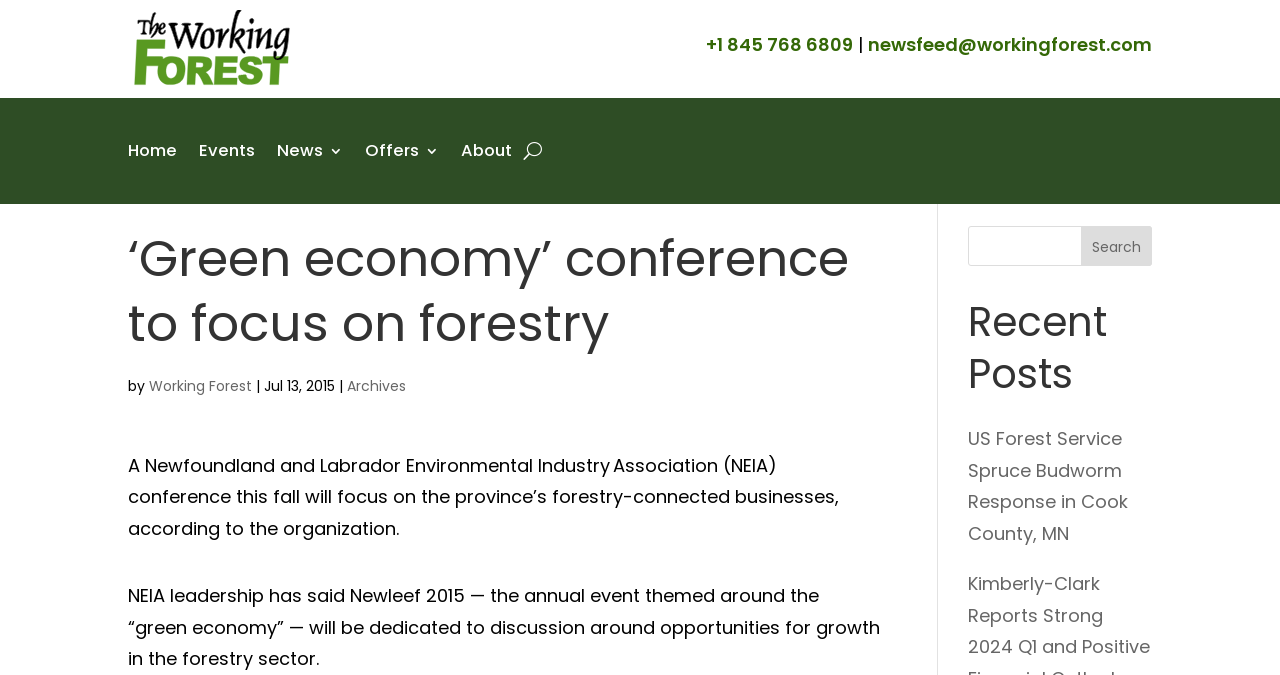Refer to the image and offer a detailed explanation in response to the question: How many links are there in the navigation menu?

I counted the number of links in the navigation menu by looking at the top-left corner of the webpage, where there are links to 'Home', 'Events', 'News 3', 'Offers 3', and 'About'. There are 5 links in total.